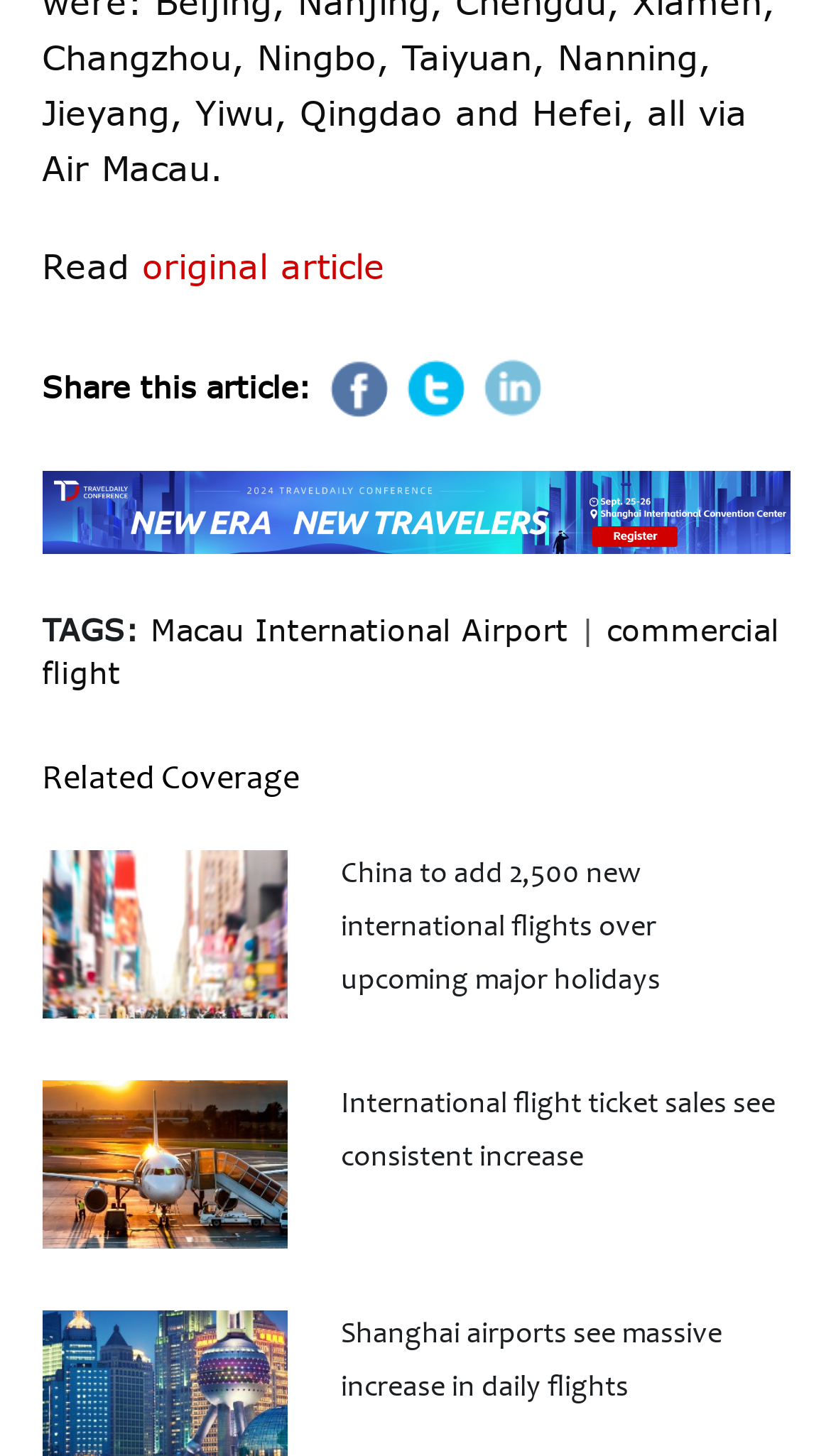Locate the bounding box coordinates of the item that should be clicked to fulfill the instruction: "Explore the article about China adding new international flights".

[0.05, 0.585, 0.347, 0.7]